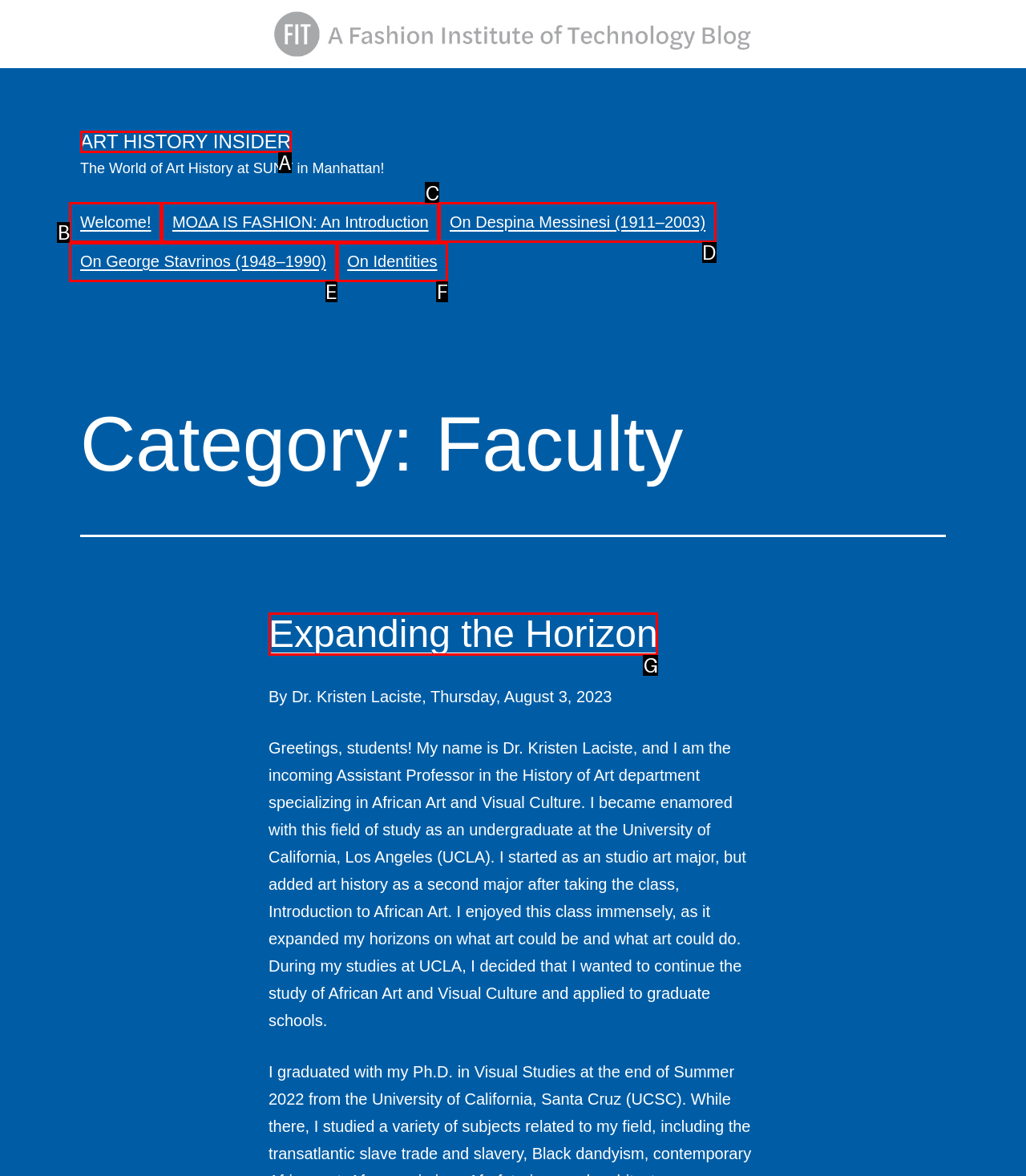Which UI element corresponds to this description: On Despina Messinesi (1911–2003)
Reply with the letter of the correct option.

D